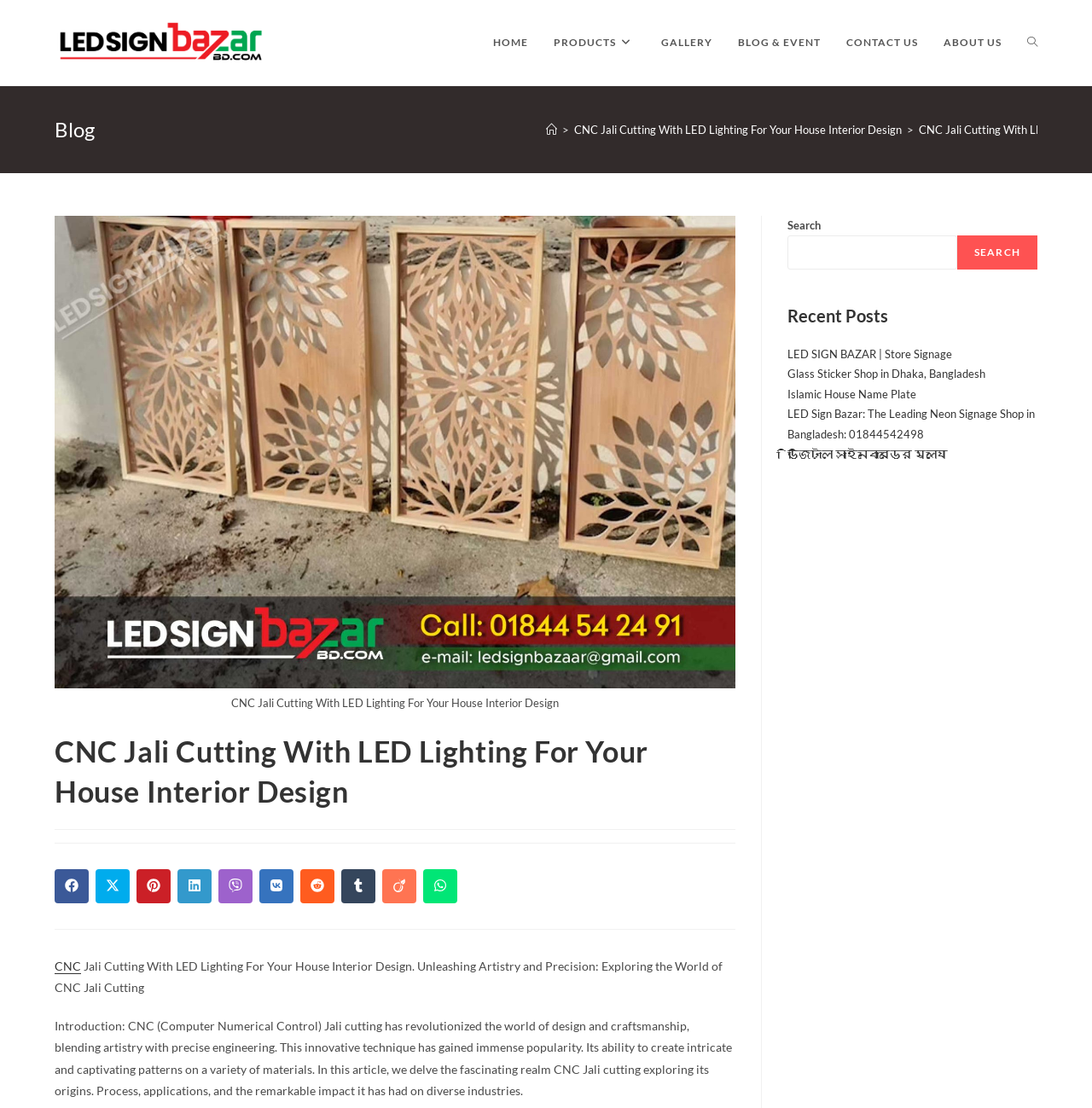How many sharing options are available?
Examine the image and provide an in-depth answer to the question.

The list of sharing options is located at the bottom of the webpage, and it contains 10 links for sharing on different platforms such as Facebook, X, Pinterest, LinkedIn, Viber, VK, Reddit, Tumblr, Viadeo, and WhatsApp.